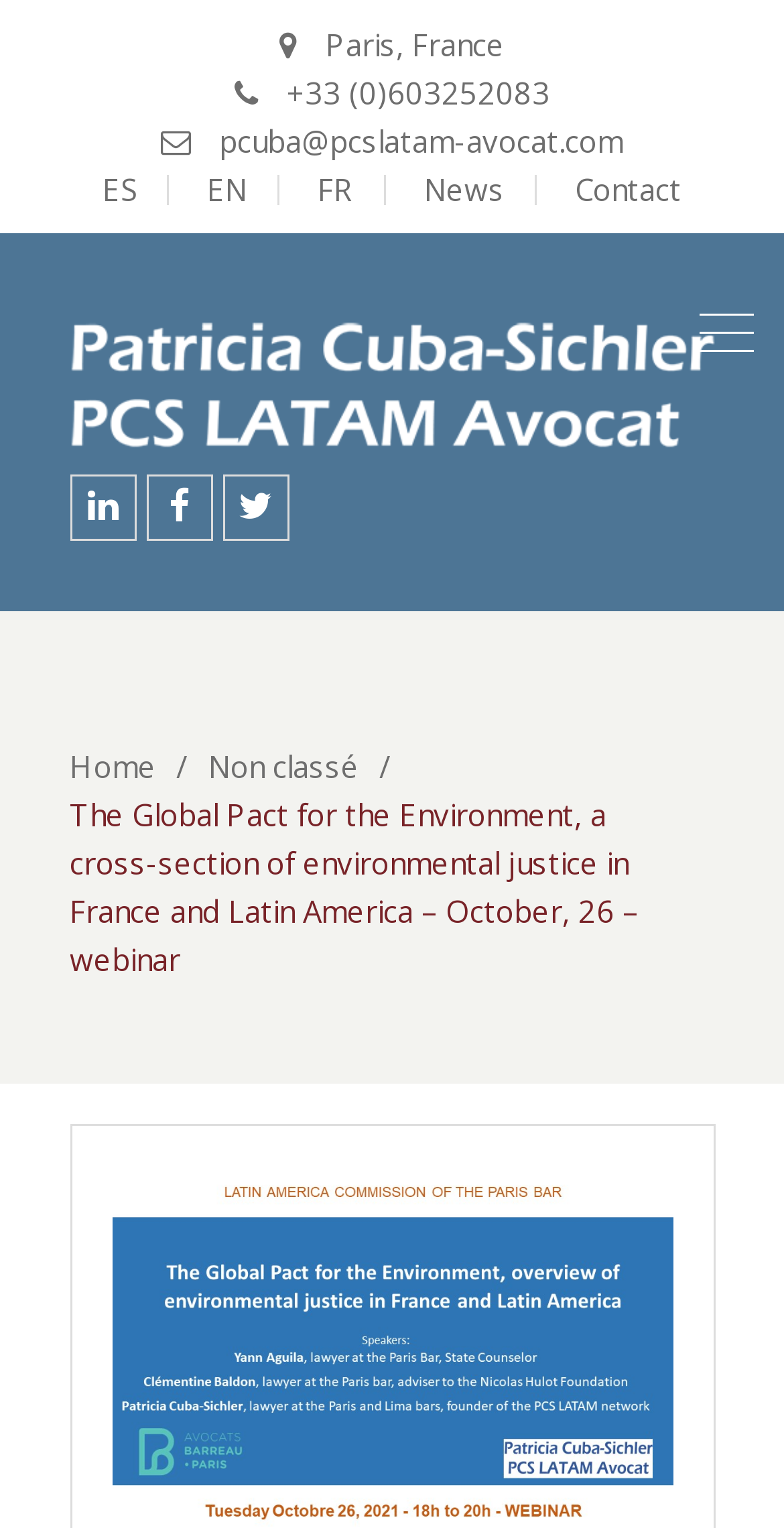Show the bounding box coordinates for the element that needs to be clicked to execute the following instruction: "Read the article". Provide the coordinates in the form of four float numbers between 0 and 1, i.e., [left, top, right, bottom].

None